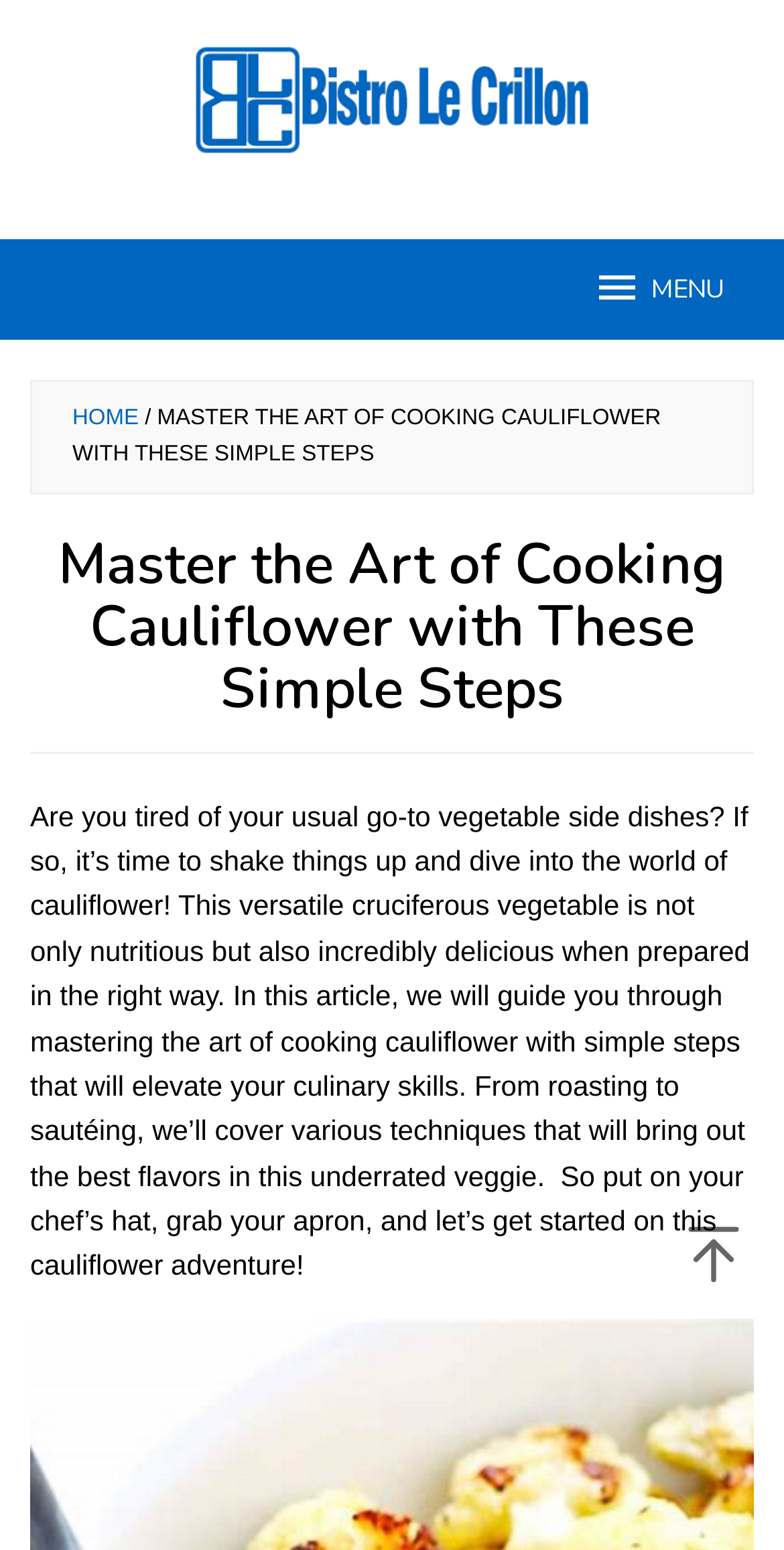What is the nutritional value of cauliflower mentioned in the article?
Using the image as a reference, deliver a detailed and thorough answer to the question.

I found the answer in the introductory paragraph, which describes cauliflower as not only delicious but also nutritious.